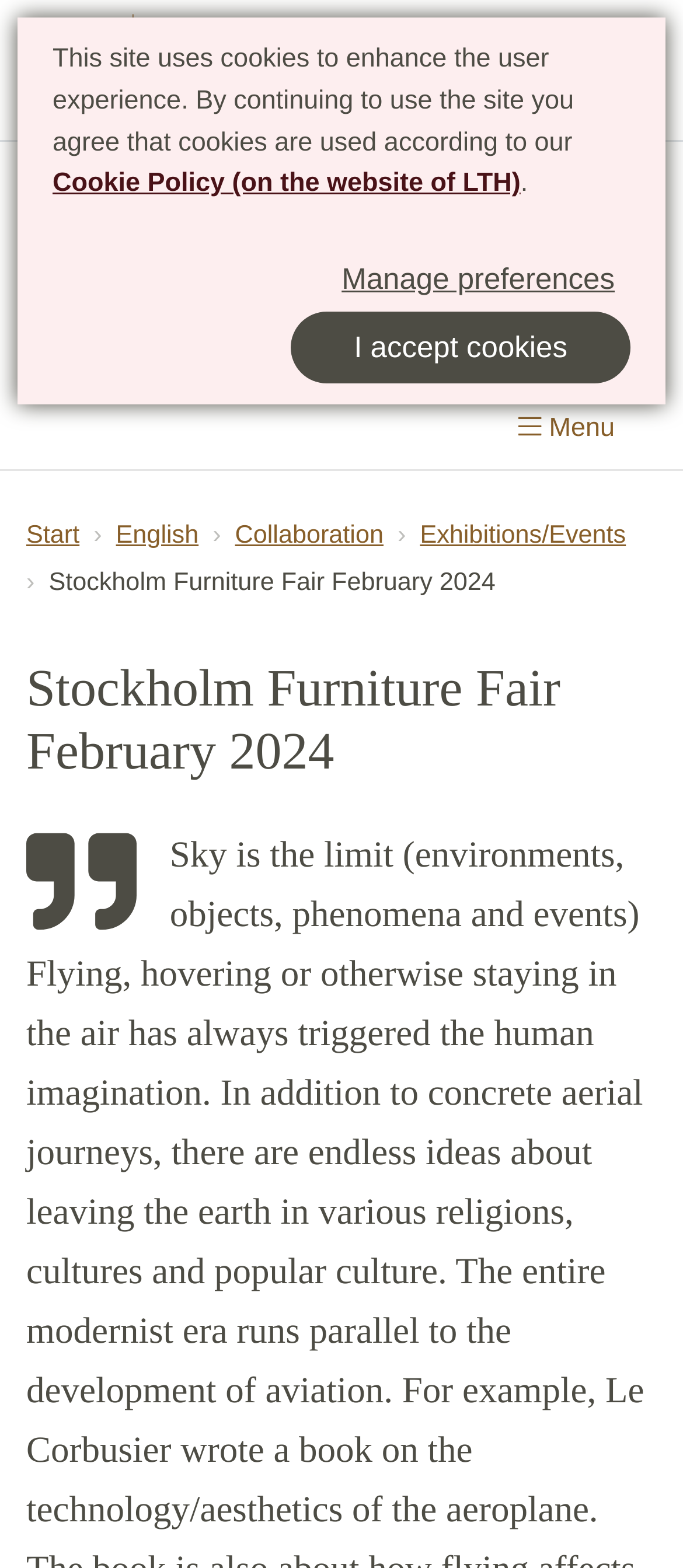What is the department hosting the event?
Based on the visual content, answer with a single word or a brief phrase.

Department of Architecture and Built Environment